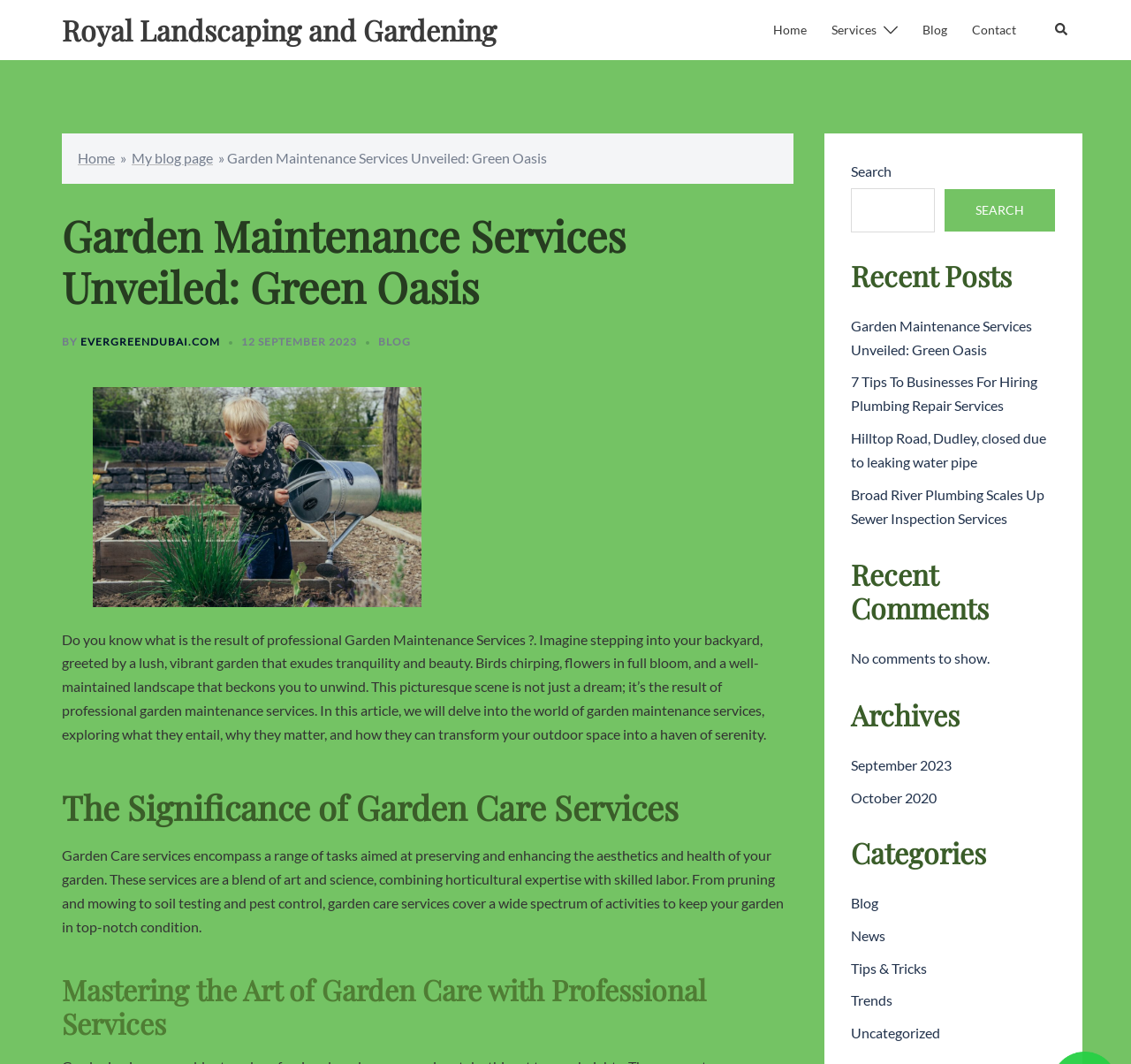Please determine the primary heading and provide its text.

Garden Maintenance Services Unveiled: Green Oasis